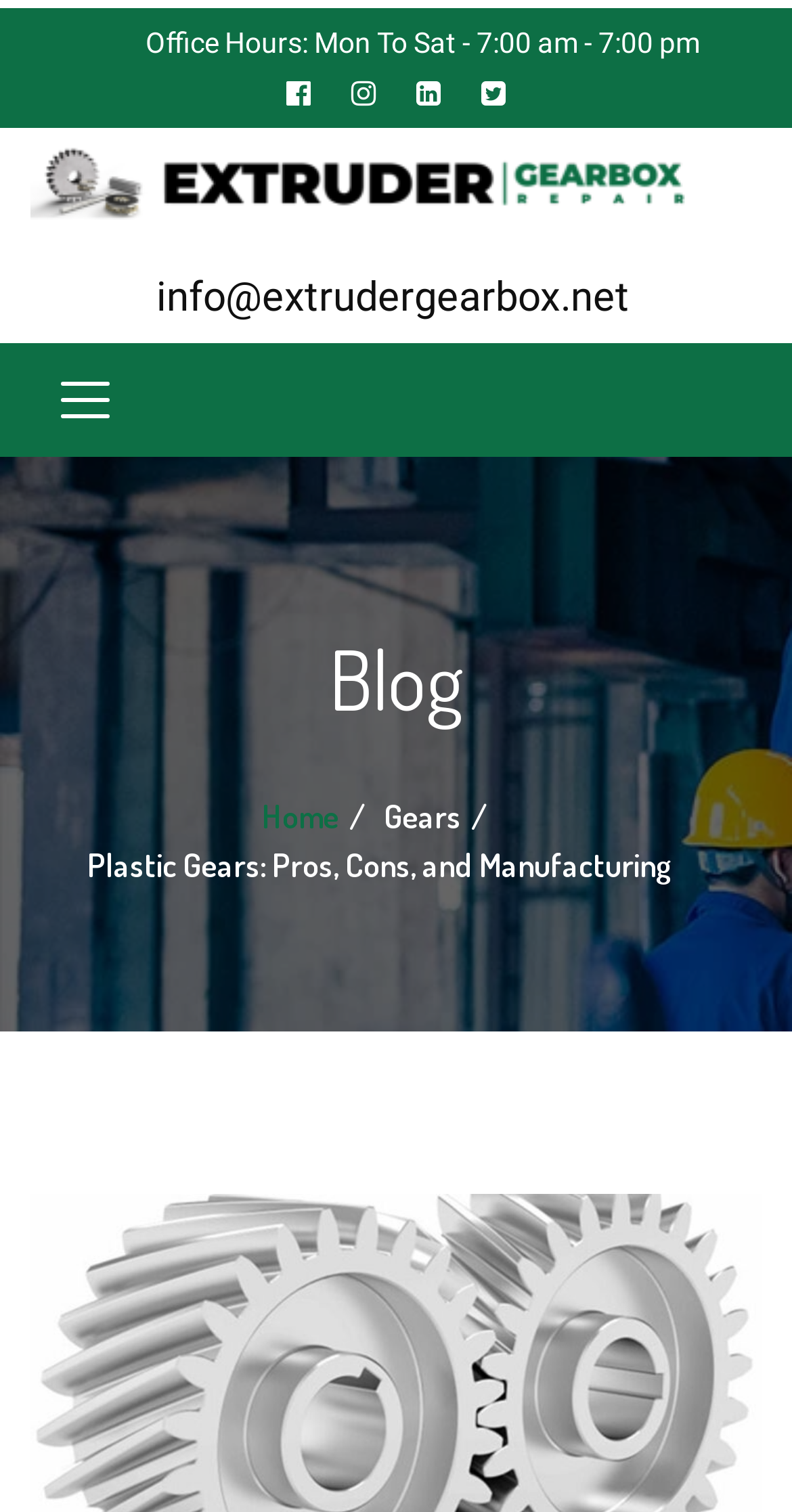Use the information in the screenshot to answer the question comprehensively: What are the office hours?

I found the office hours by looking at the StaticText element with the text 'Office Hours: Mon To Sat - 7:00 am - 7:00 pm' located at the top of the webpage.